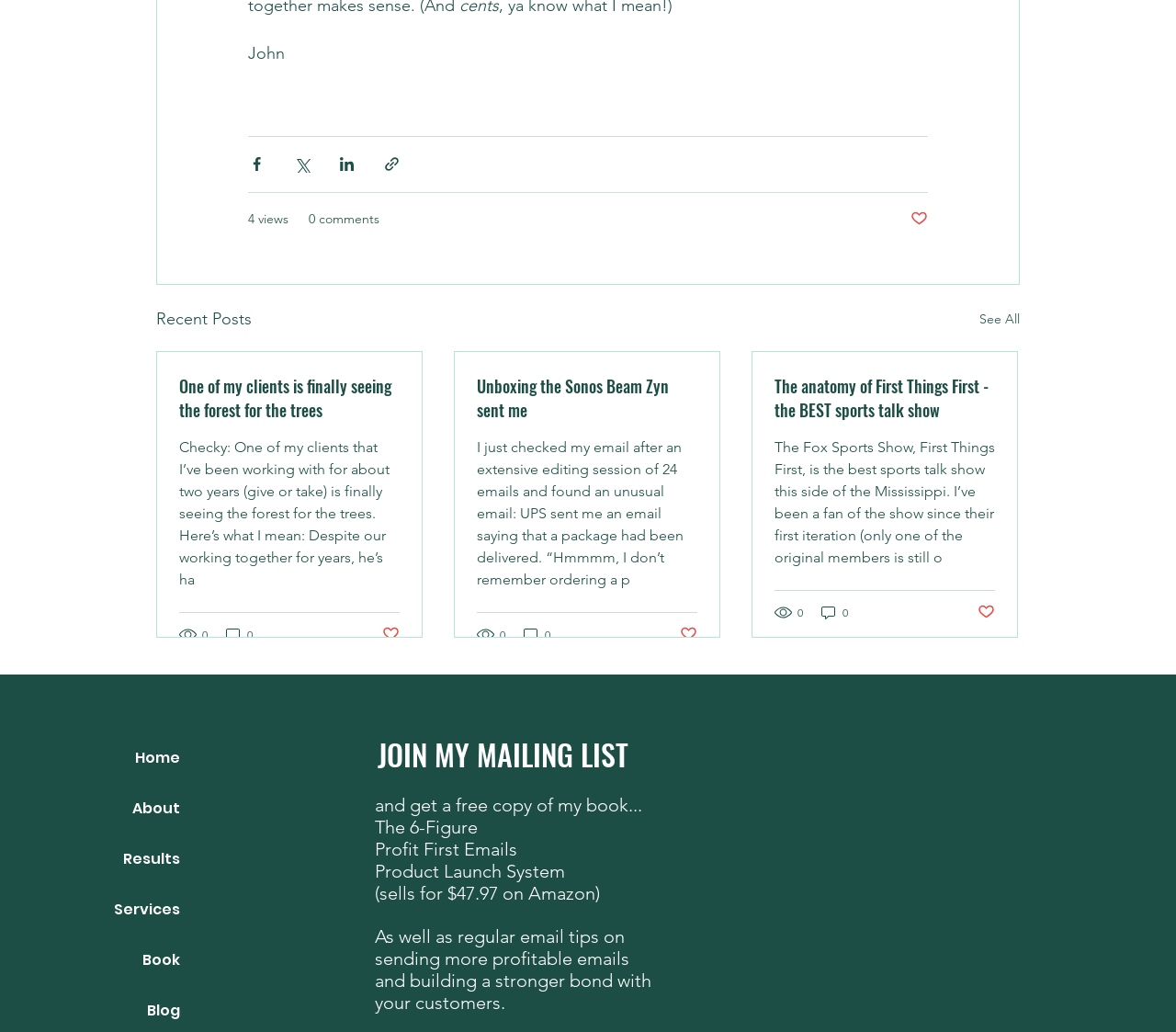What is the name of the person mentioned at the top?
Look at the image and respond with a single word or a short phrase.

John